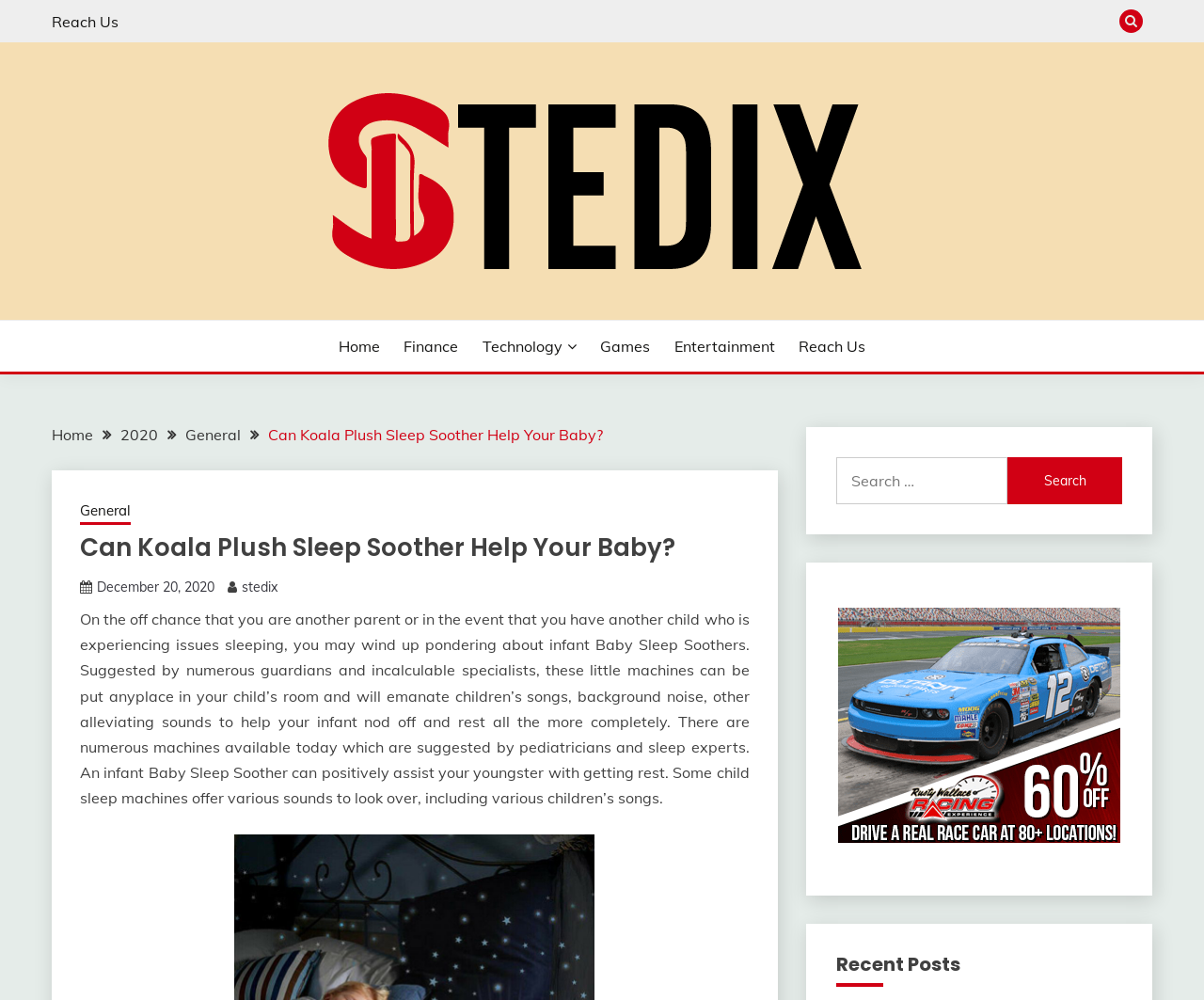What is the purpose of the baby sleep soother?
Your answer should be a single word or phrase derived from the screenshot.

Help baby sleep